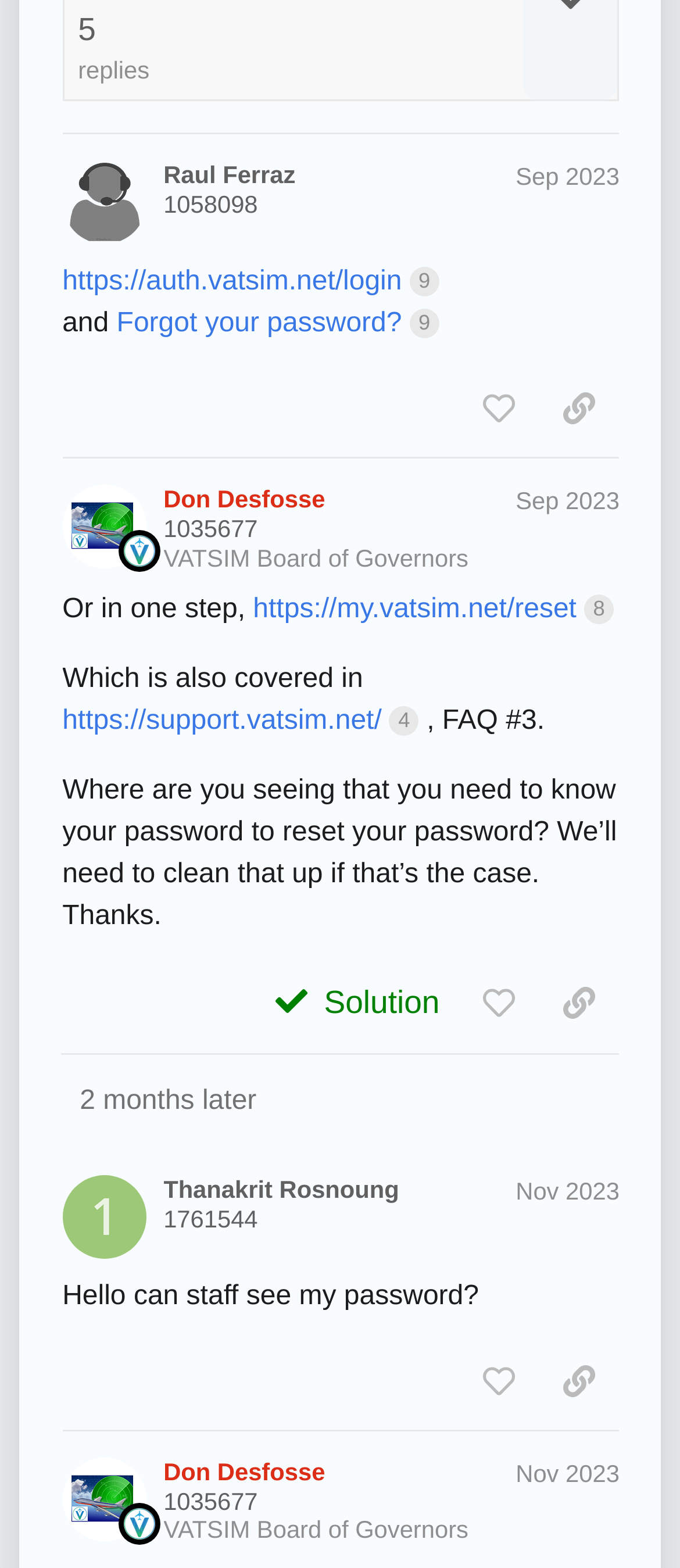Examine the screenshot and answer the question in as much detail as possible: Who wrote the post on Sep 16, 2023?

I found the answer by looking at the post with the timestamp 'Sep 16, 2023 2:36 pm' and seeing the author's name 'Raul Ferraz' linked to their username '1058098'.